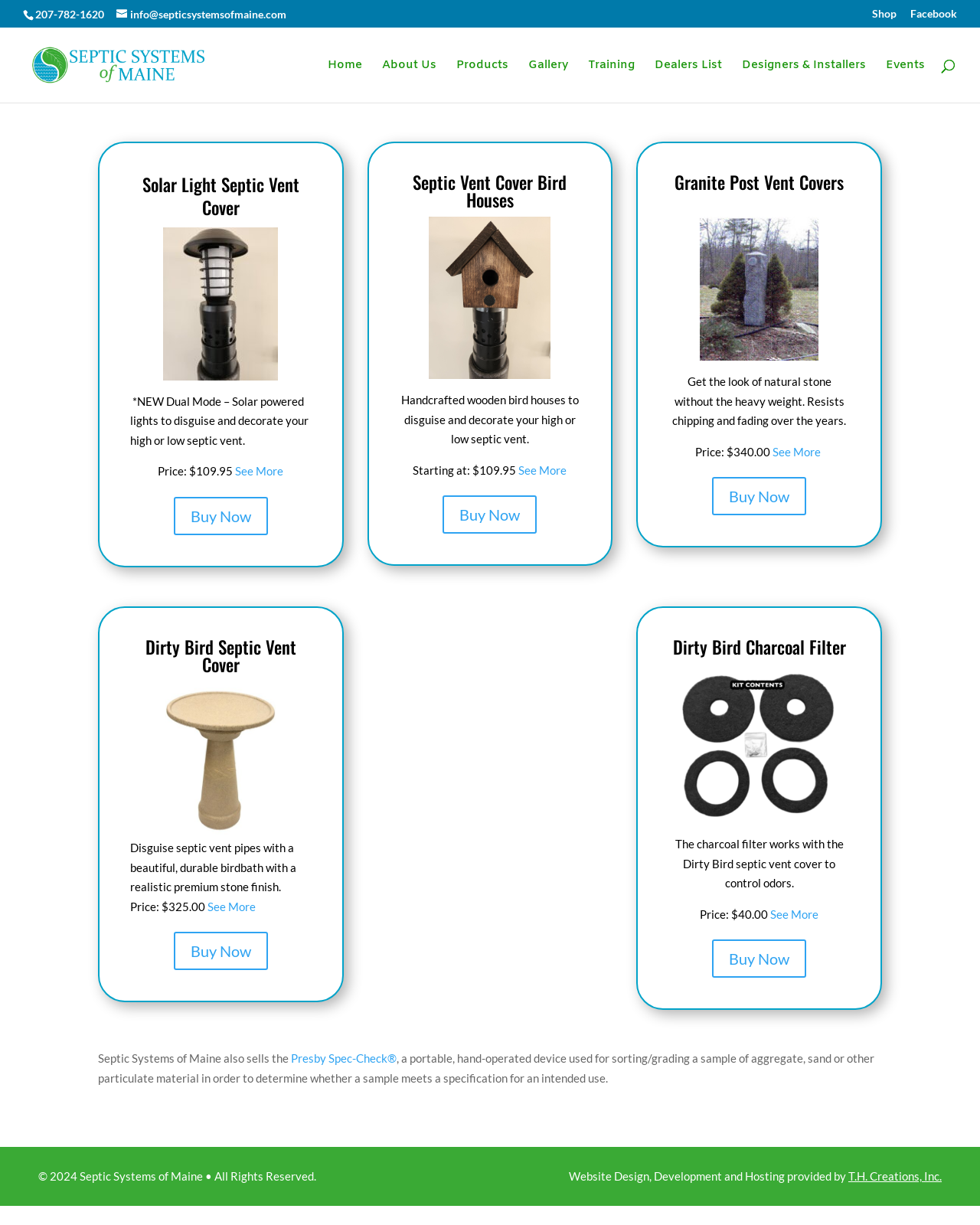Please find and report the bounding box coordinates of the element to click in order to perform the following action: "Search for something". The coordinates should be expressed as four float numbers between 0 and 1, in the format [left, top, right, bottom].

[0.053, 0.022, 0.953, 0.023]